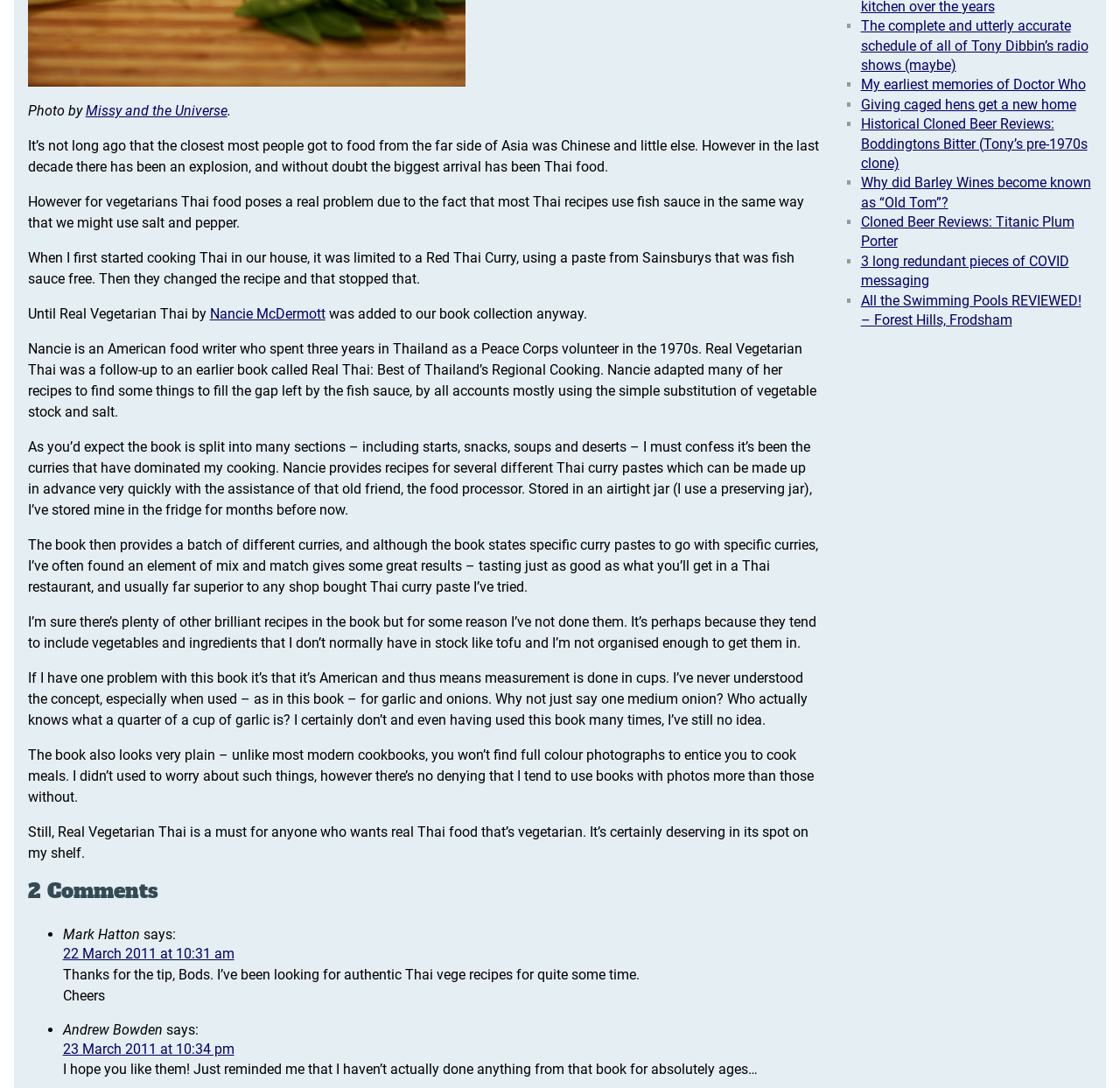Identify the bounding box for the given UI element using the description provided. Coordinates should be in the format (top-left x, top-left y, bottom-right x, bottom-right y) and must be between 0 and 1. Here is the description: Nancie McDermott

[0.187, 0.281, 0.29, 0.296]